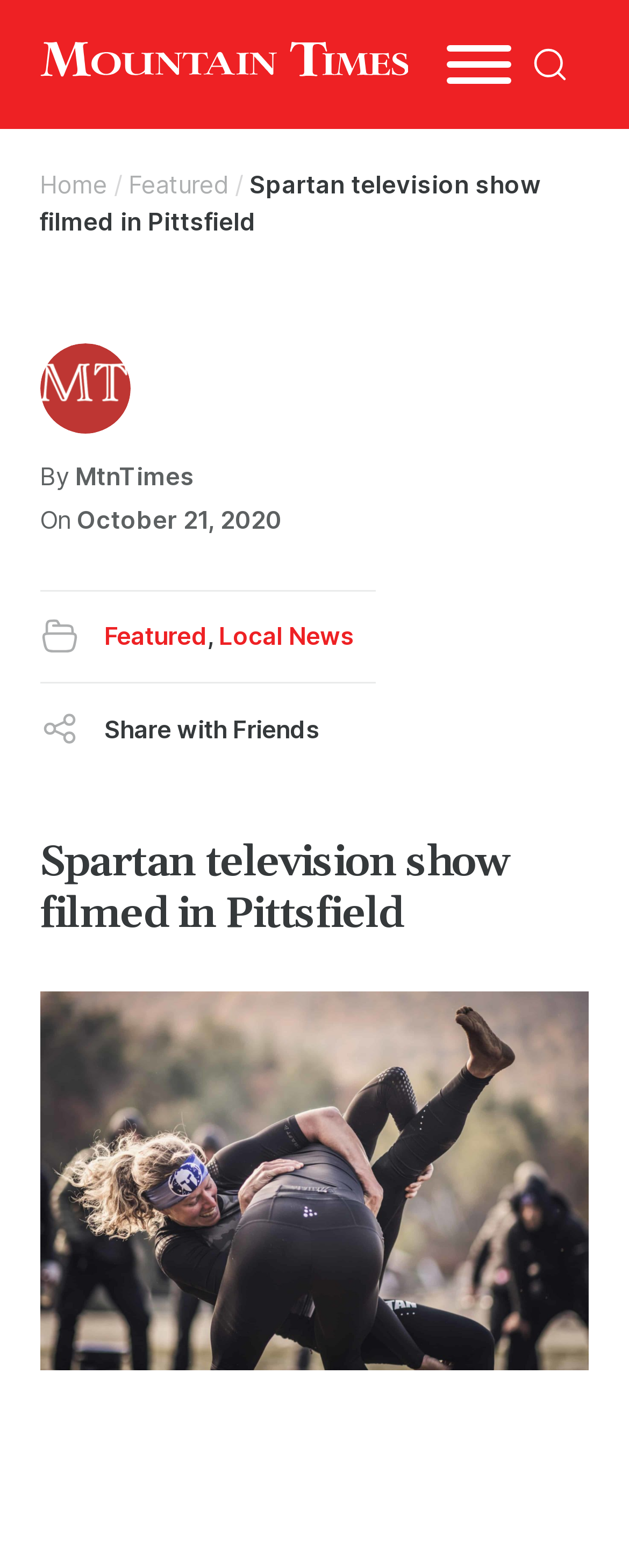Please specify the bounding box coordinates for the clickable region that will help you carry out the instruction: "View the 'Watch Borussia Dortmund – PSV Eindhoven match LIVE!' article".

None